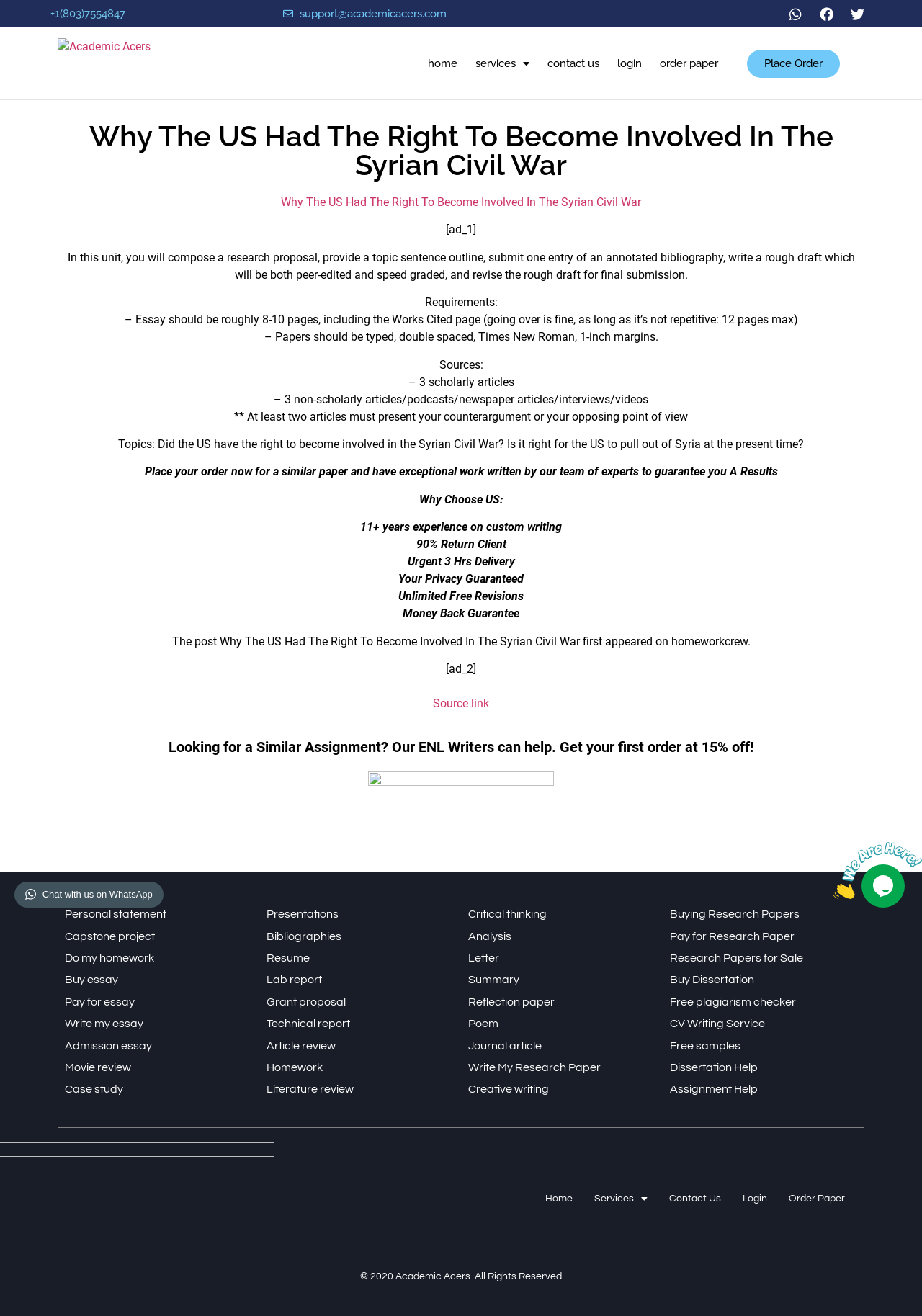Identify the bounding box coordinates of the region that needs to be clicked to carry out this instruction: "Click on the HOME link". Provide these coordinates as four float numbers ranging from 0 to 1, i.e., [left, top, right, bottom].

None